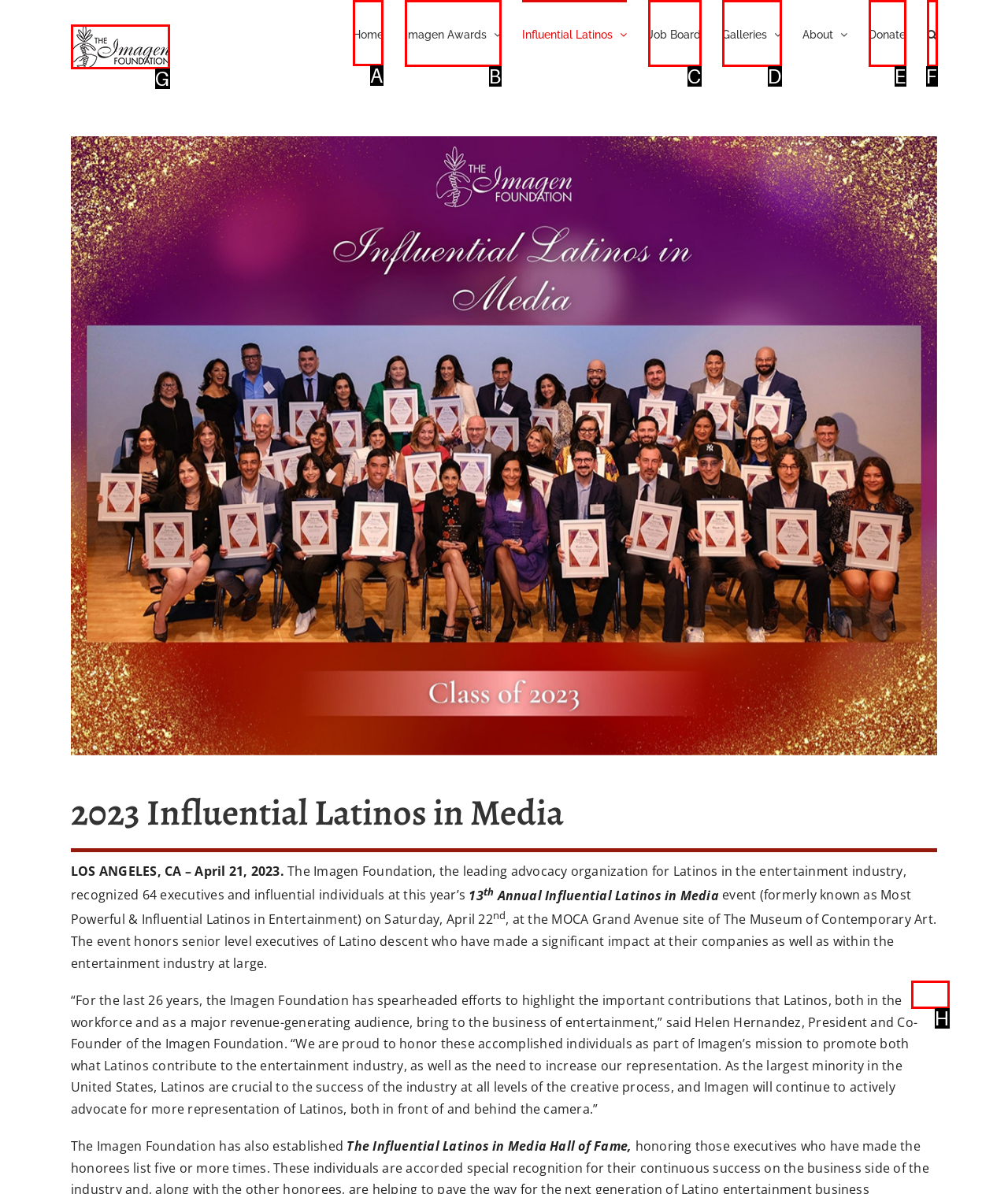Which lettered option should be clicked to achieve the task: Go to Home? Choose from the given choices.

A